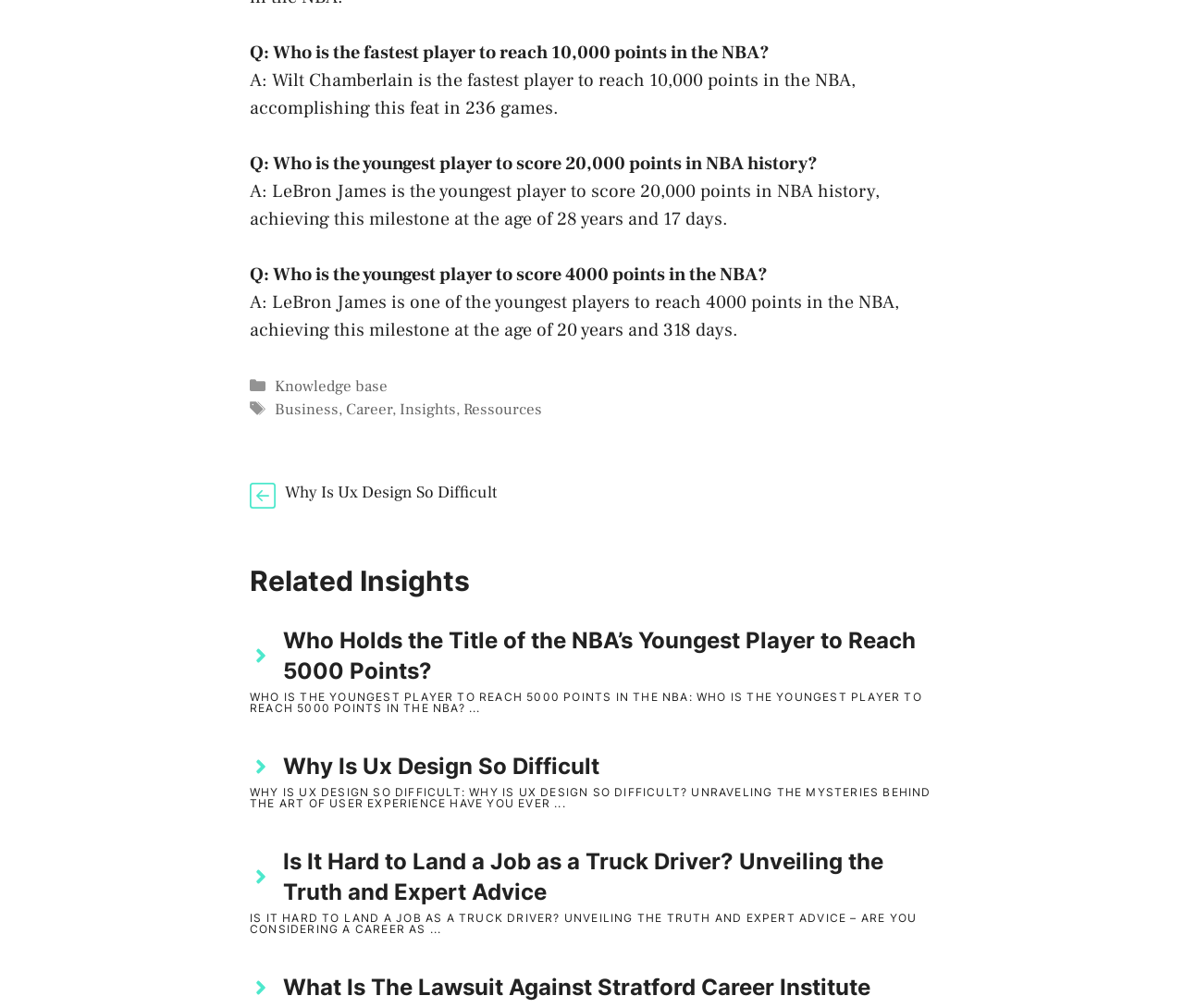Please indicate the bounding box coordinates for the clickable area to complete the following task: "Click on 'Knowledge base'". The coordinates should be specified as four float numbers between 0 and 1, i.e., [left, top, right, bottom].

[0.232, 0.373, 0.327, 0.393]